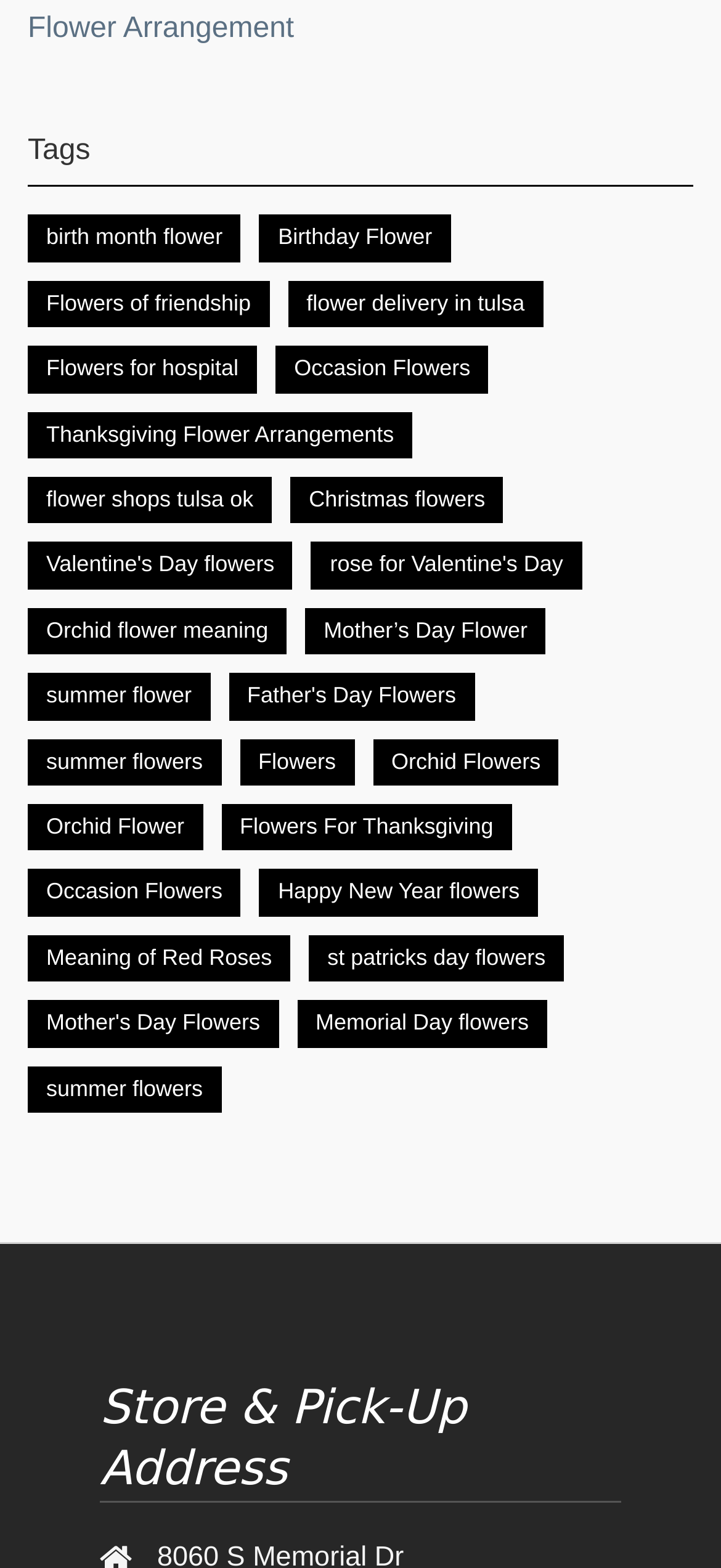Provide the bounding box coordinates for the UI element described in this sentence: "rose for Valentine's Day". The coordinates should be four float values between 0 and 1, i.e., [left, top, right, bottom].

[0.432, 0.346, 0.807, 0.376]